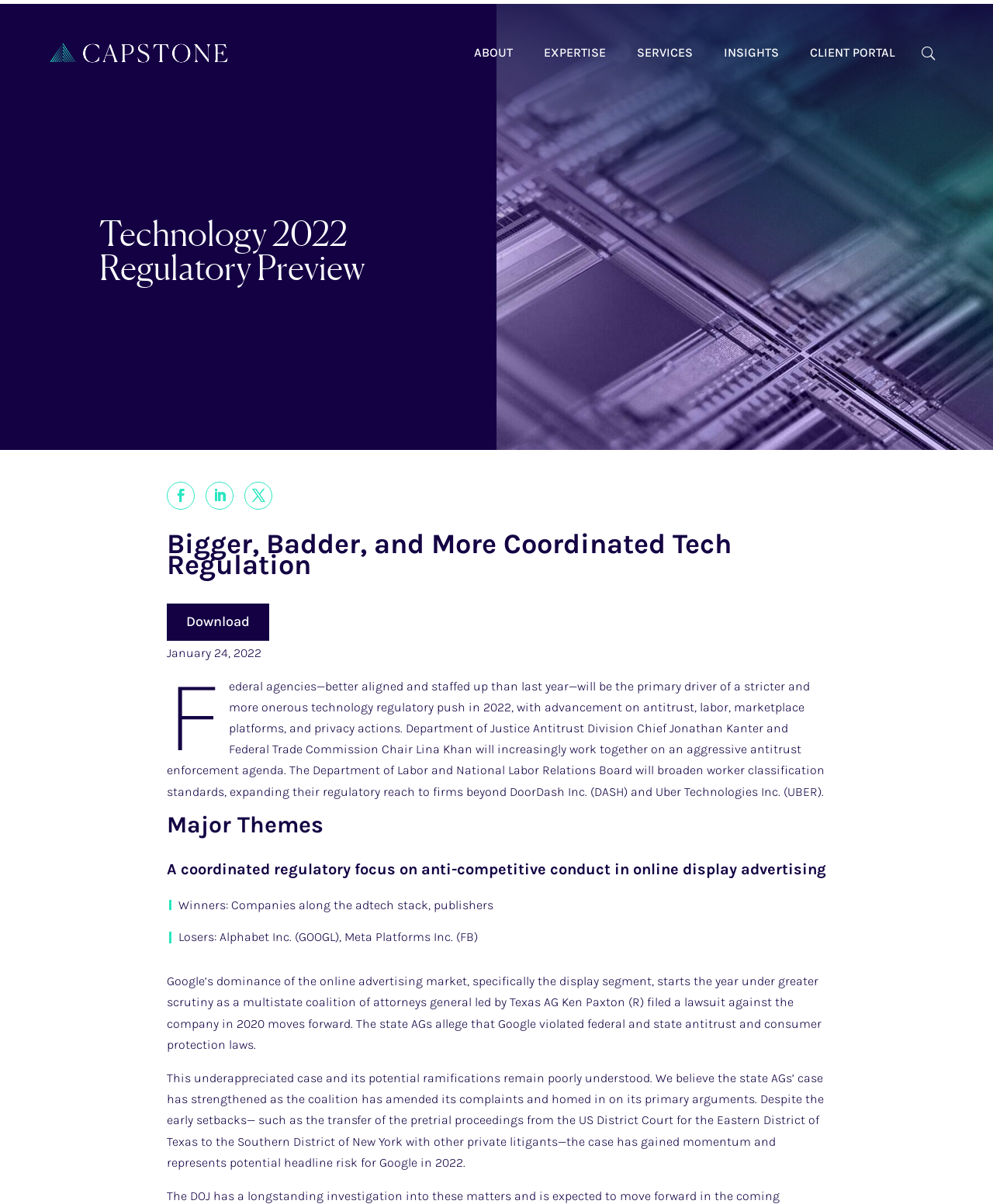Find the bounding box coordinates for the element that must be clicked to complete the instruction: "Click SERVICES link". The coordinates should be four float numbers between 0 and 1, indicated as [left, top, right, bottom].

[0.641, 0.019, 0.698, 0.068]